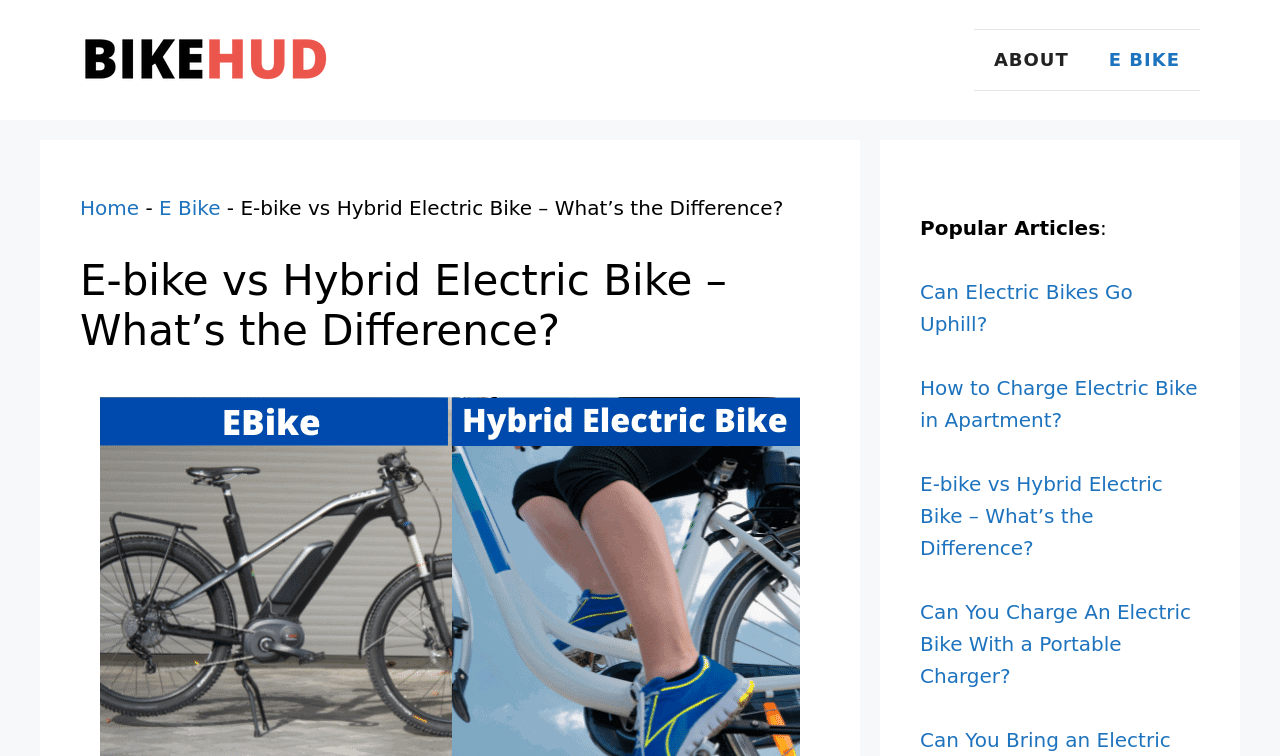Please identify the bounding box coordinates of the element I need to click to follow this instruction: "view Can Electric Bikes Go Uphill? article".

[0.719, 0.37, 0.885, 0.444]